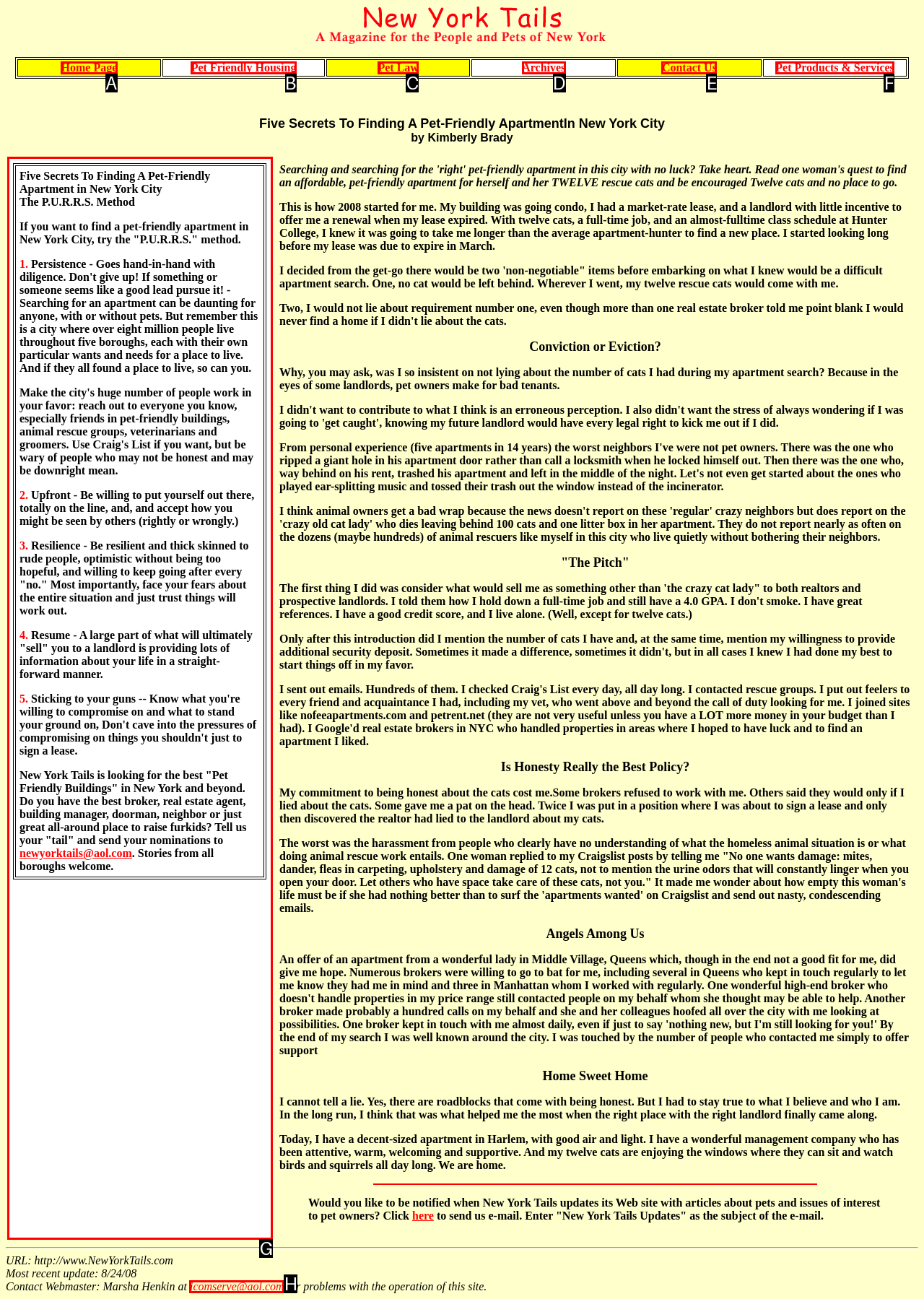Select the HTML element that needs to be clicked to perform the task: Become a 'Member' of Harrow Open Studios. Reply with the letter of the chosen option.

None